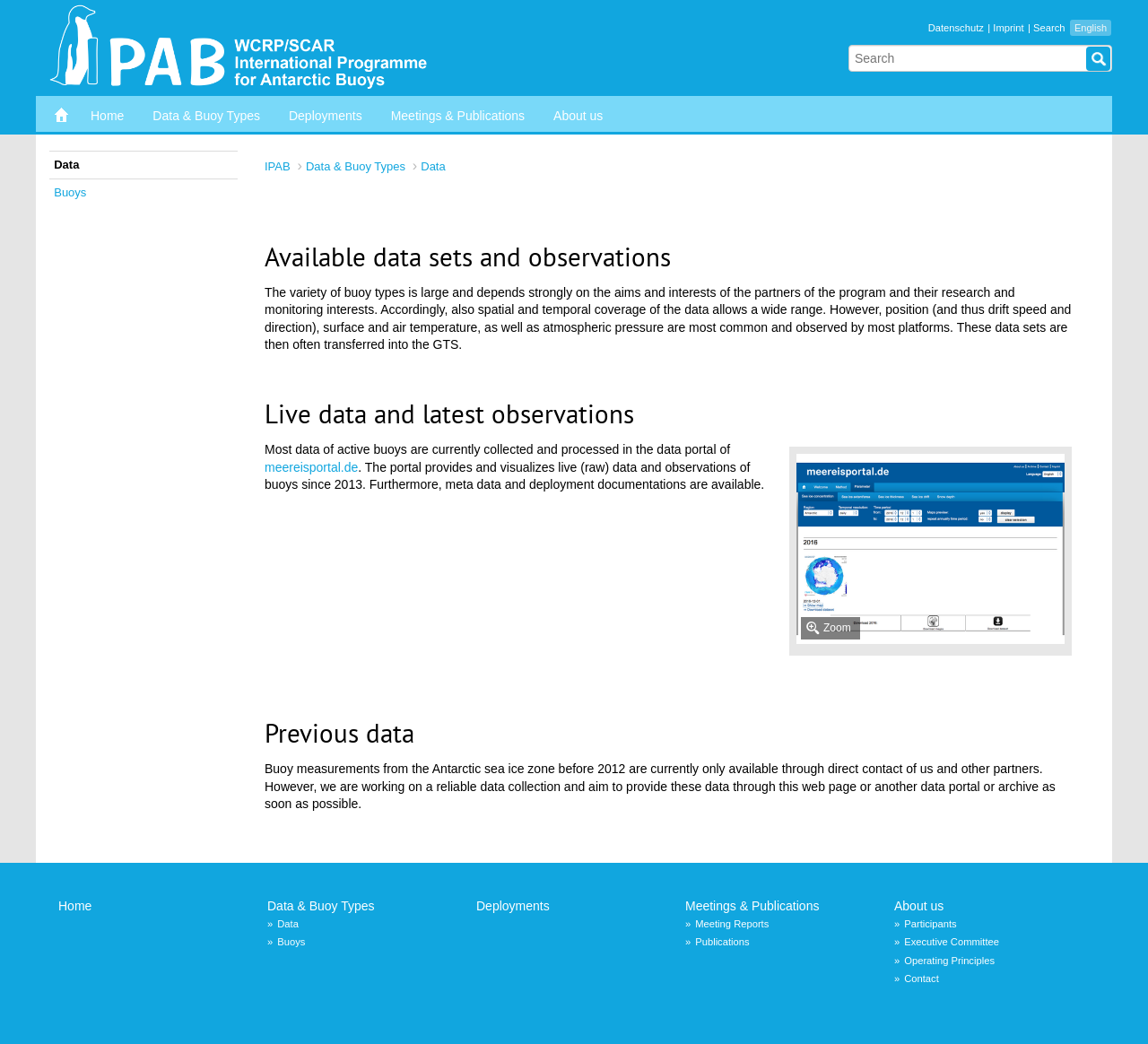Look at the image and write a detailed answer to the question: 
Where can most data of active buoys be currently collected and processed?

The text states that 'Most data of active buoys are currently collected and processed in the data portal of meereisportal.de', which indicates that this is the location where most data of active buoys can be currently collected and processed.